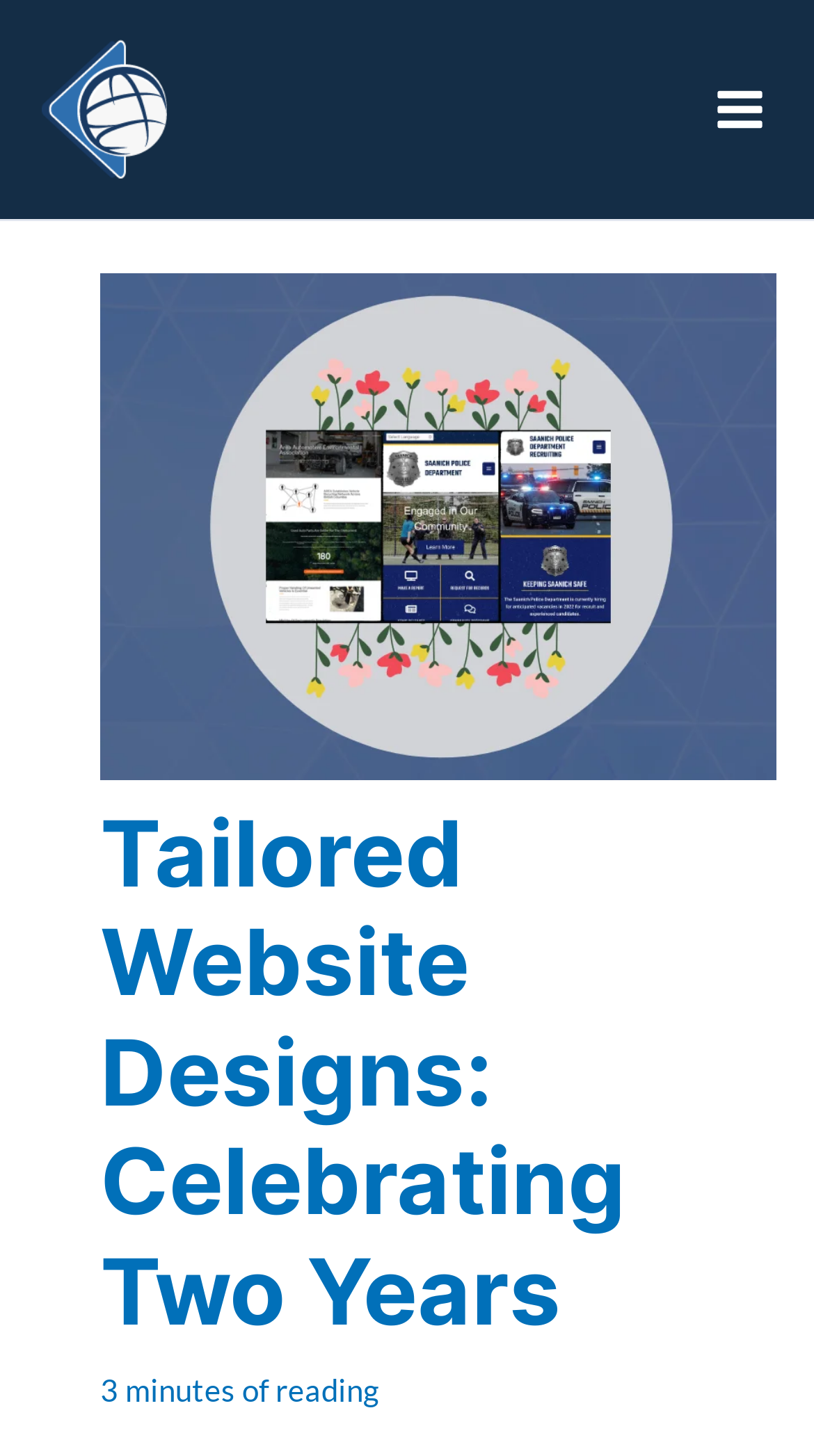Detail the various sections and features of the webpage.

The webpage is about celebrating two years of tailored website designs, as indicated by the title "Tailored Website Designs: Celebrating Two Years". At the top left corner, there is a logo of ITI Canada, which is an image of 150px in size. 

On the top right corner, there is a main menu button, which is not expanded. Next to the main menu button, there is an icon, represented by an image. 

Below the top section, there is a header that spans across the entire width of the page. The header contains a heading that reads "Tailored Website Designs: Celebrating Two Years", which is centered horizontally. Below the heading, there is a text that indicates the reading time, which is 3 minutes.